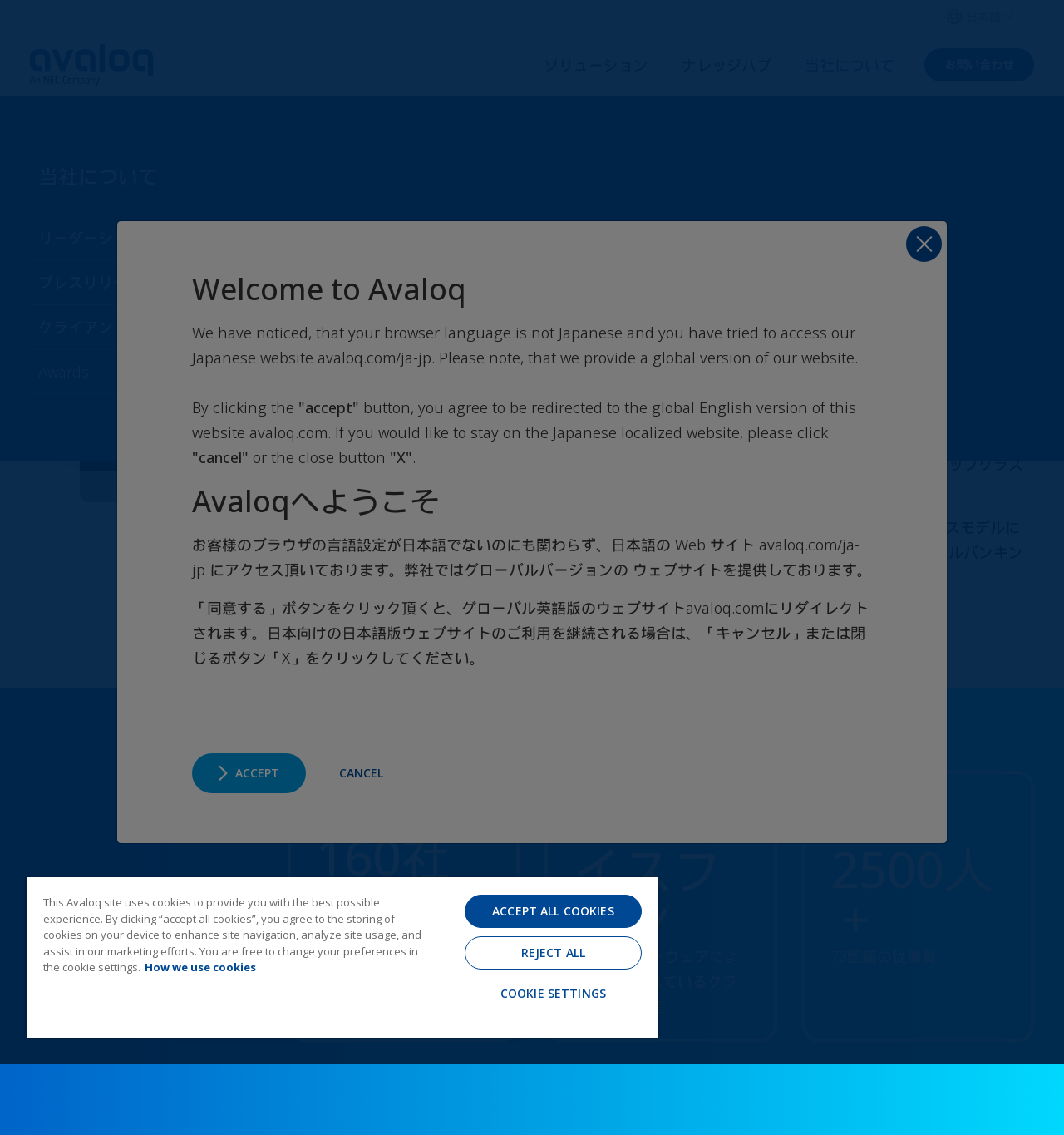Answer this question using a single word or a brief phrase:
What is the name of the solution mentioned on the webpage?

Avaloq Engage